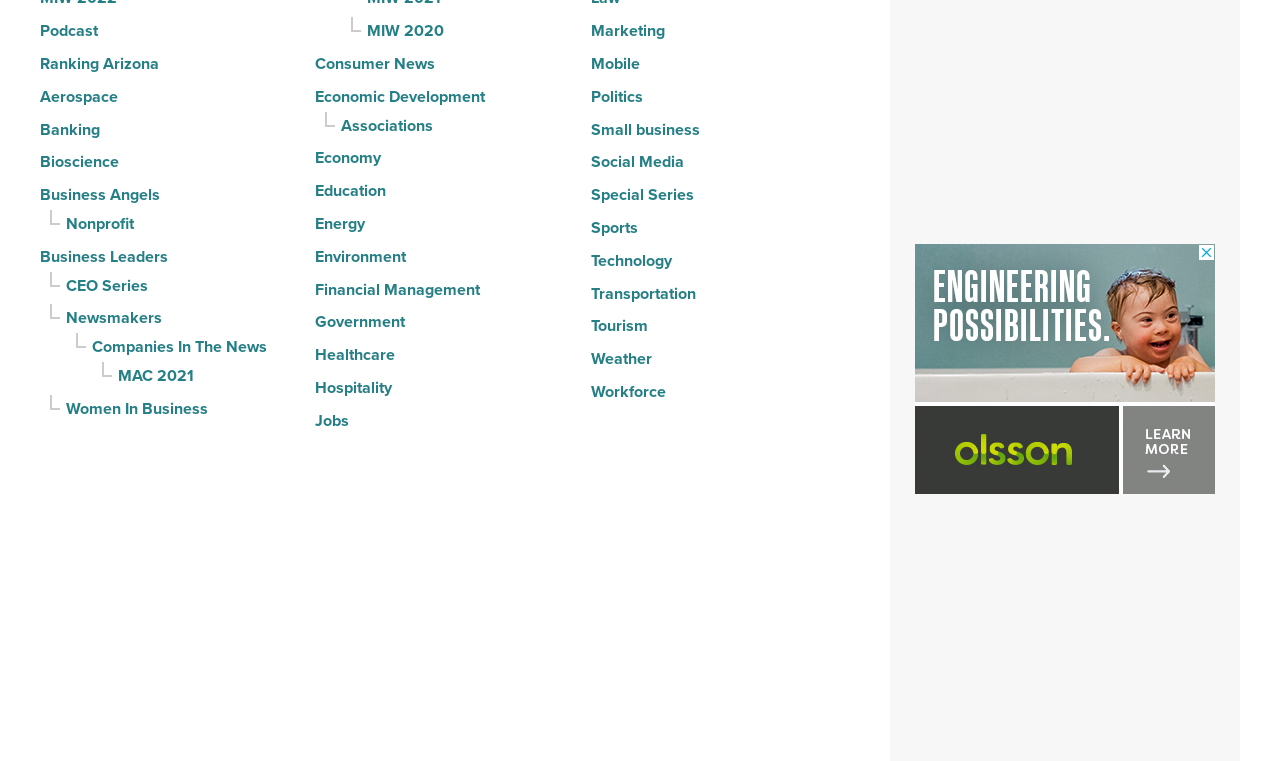Determine the bounding box coordinates of the region that needs to be clicked to achieve the task: "Click on Podcast".

[0.031, 0.023, 0.077, 0.06]